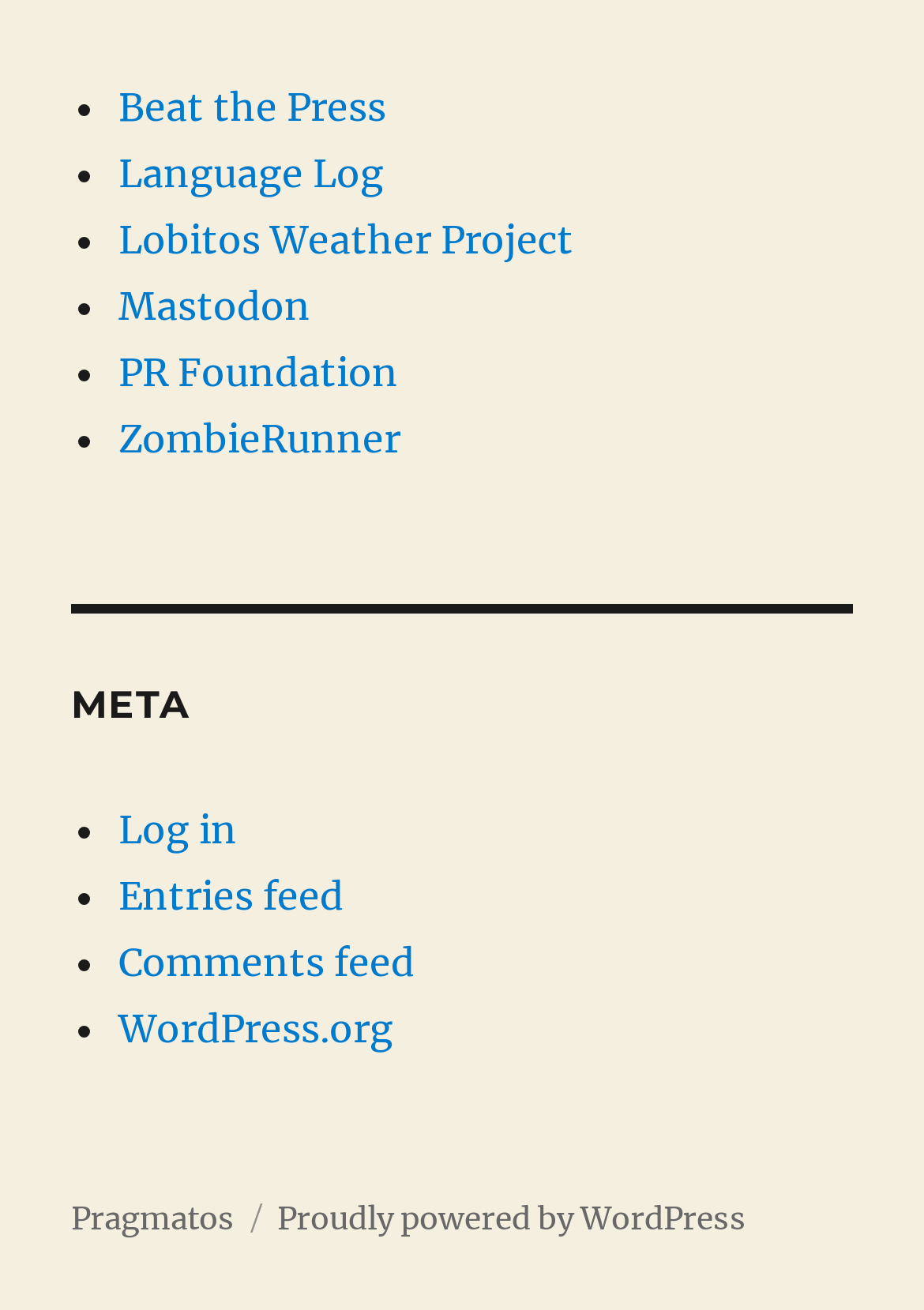Given the element description, predict the bounding box coordinates in the format (top-left x, top-left y, bottom-right x, bottom-right y). Make sure all values are between 0 and 1. Here is the element description: Proudly powered by WordPress

[0.3, 0.915, 0.808, 0.946]